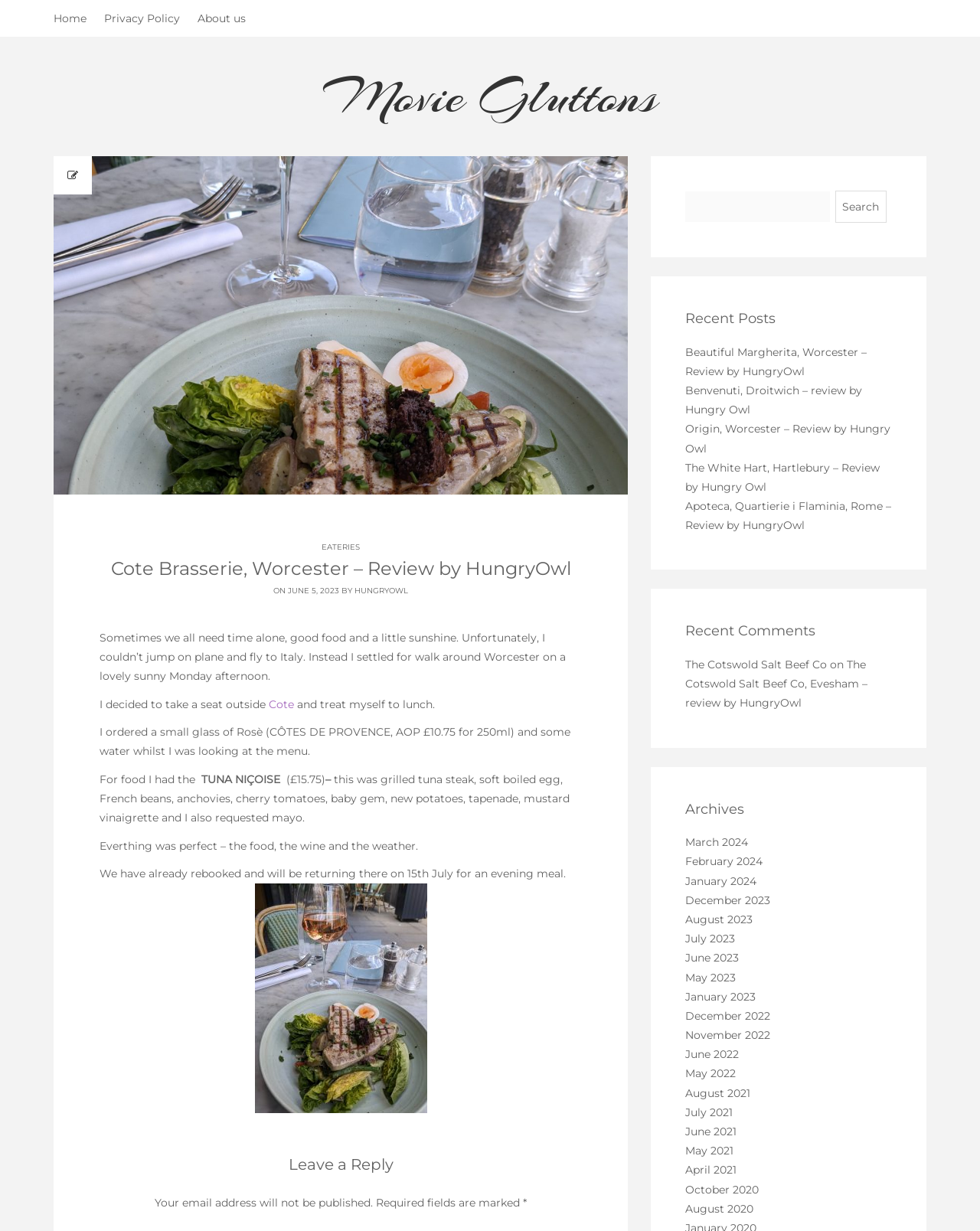Analyze the image and deliver a detailed answer to the question: What is the purpose of the textbox at the top right corner?

The purpose of the textbox at the top right corner can be inferred from the button 'Search' located next to it, and the text 'Search for:' above it.